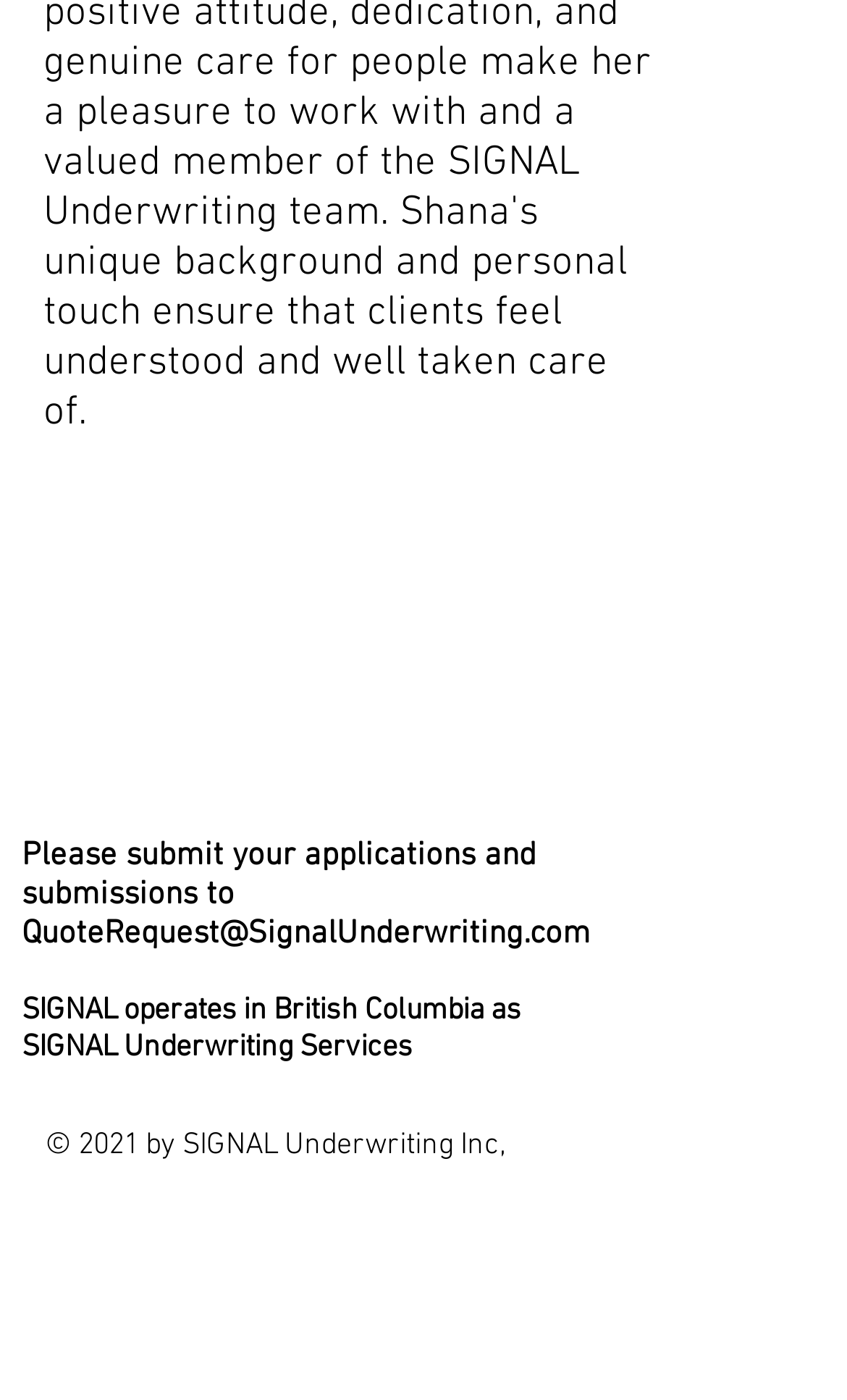Please provide a one-word or phrase answer to the question: 
What is the position of the image relative to the text 'Please submit your applications and submissions to'?

Above